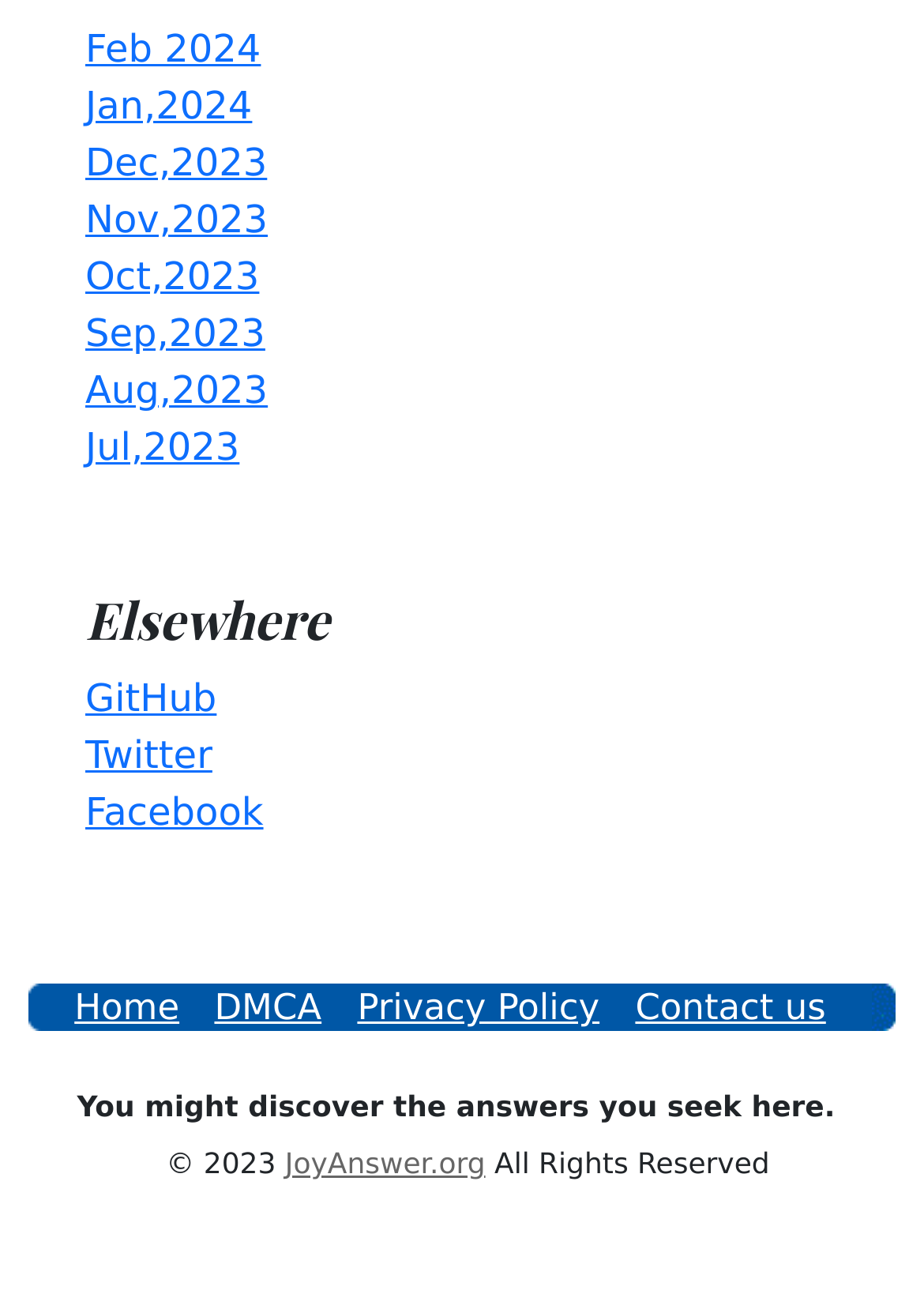What is the message in the middle of the webpage?
Refer to the image and provide a detailed answer to the question.

I found a static text element in the middle of the webpage that reads 'You might discover the answers you seek here.', which could be a welcoming message or a hint about the website's purpose.